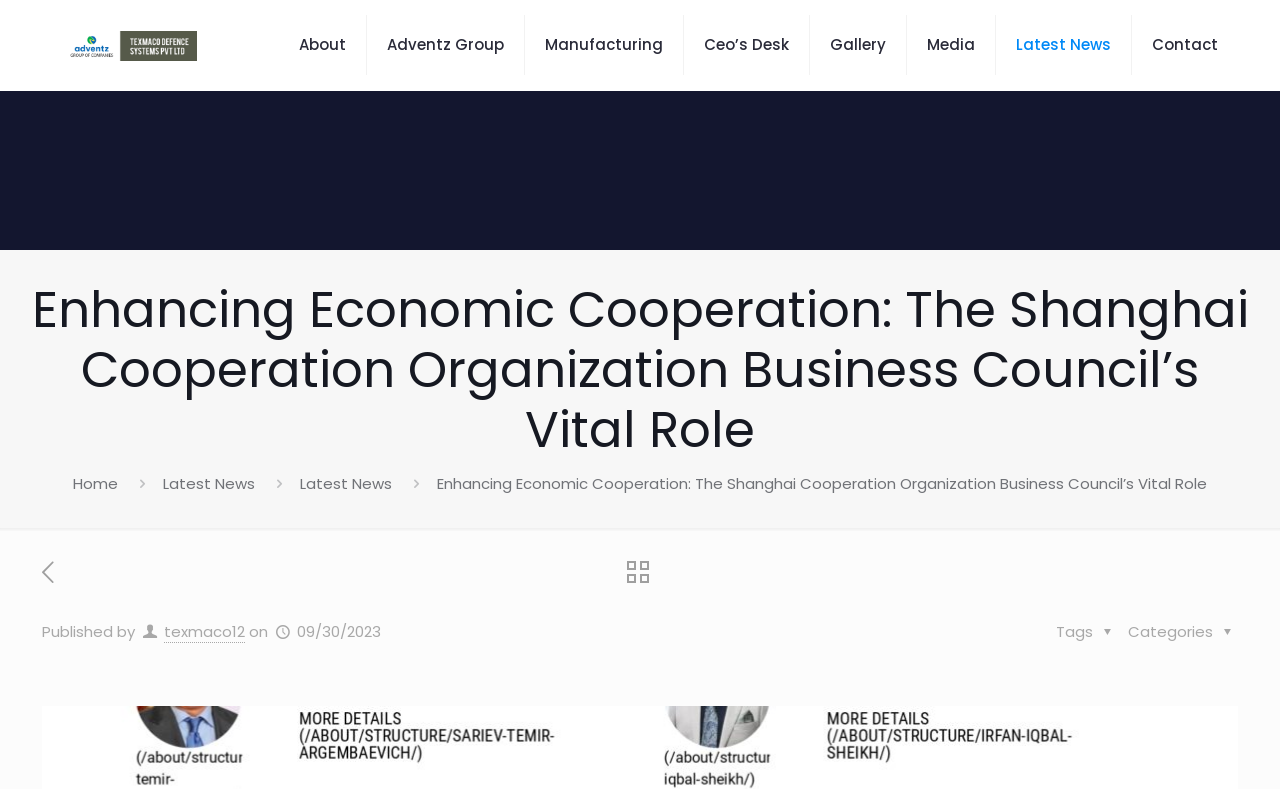How many navigation links are present in the top menu?
Look at the image and respond with a single word or a short phrase.

7